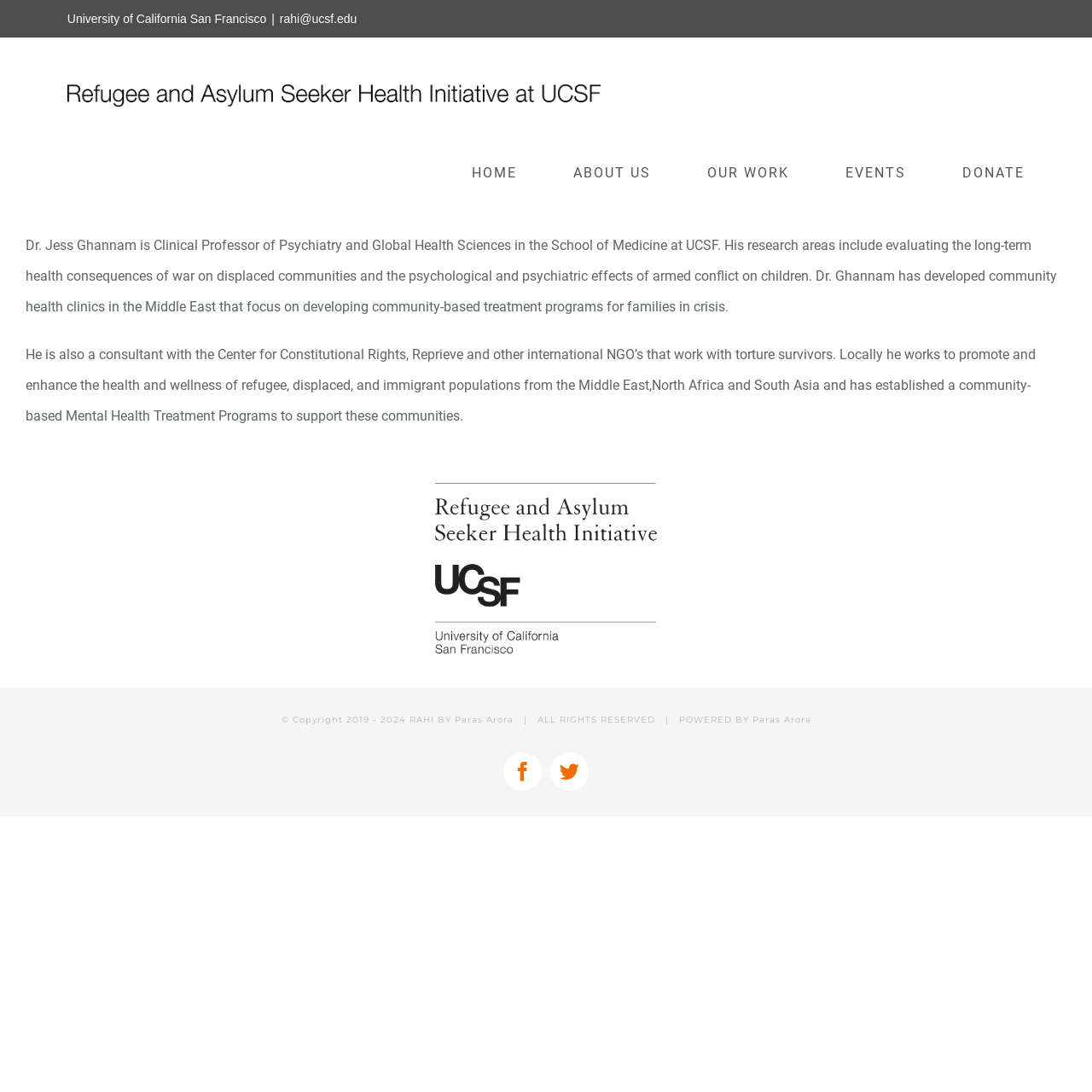Given the description of a UI element: "Paras Arora", identify the bounding box coordinates of the matching element in the webpage screenshot.

[0.689, 0.654, 0.743, 0.664]